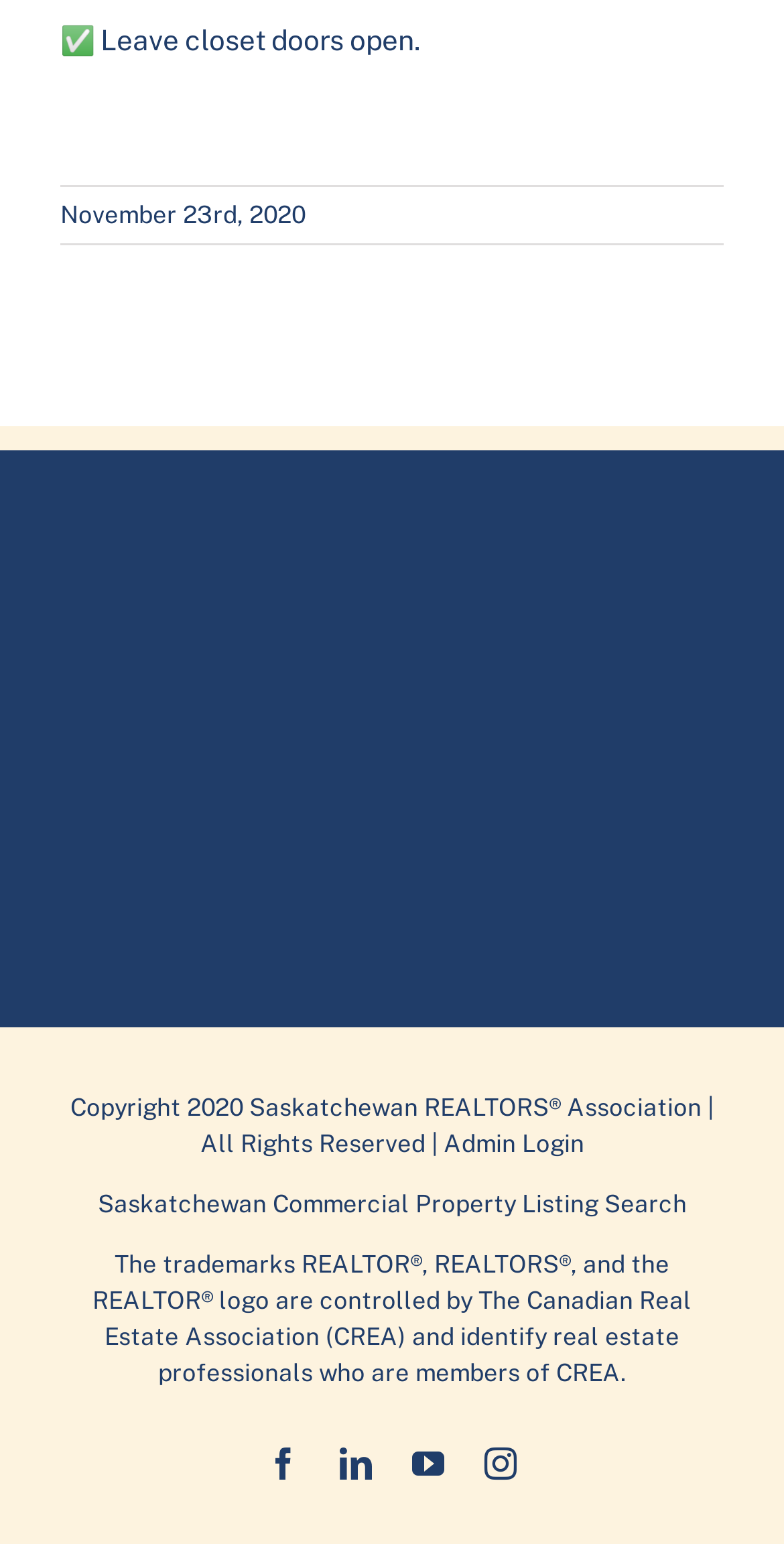How many social media links are available on the webpage?
We need a detailed and meticulous answer to the question.

I found four social media links on the webpage, which are Facebook, LinkedIn, YouTube, and Instagram, located at the bottom section of the page, indicating that the webpage's owner wants to provide users with ways to connect with them on various social media platforms.